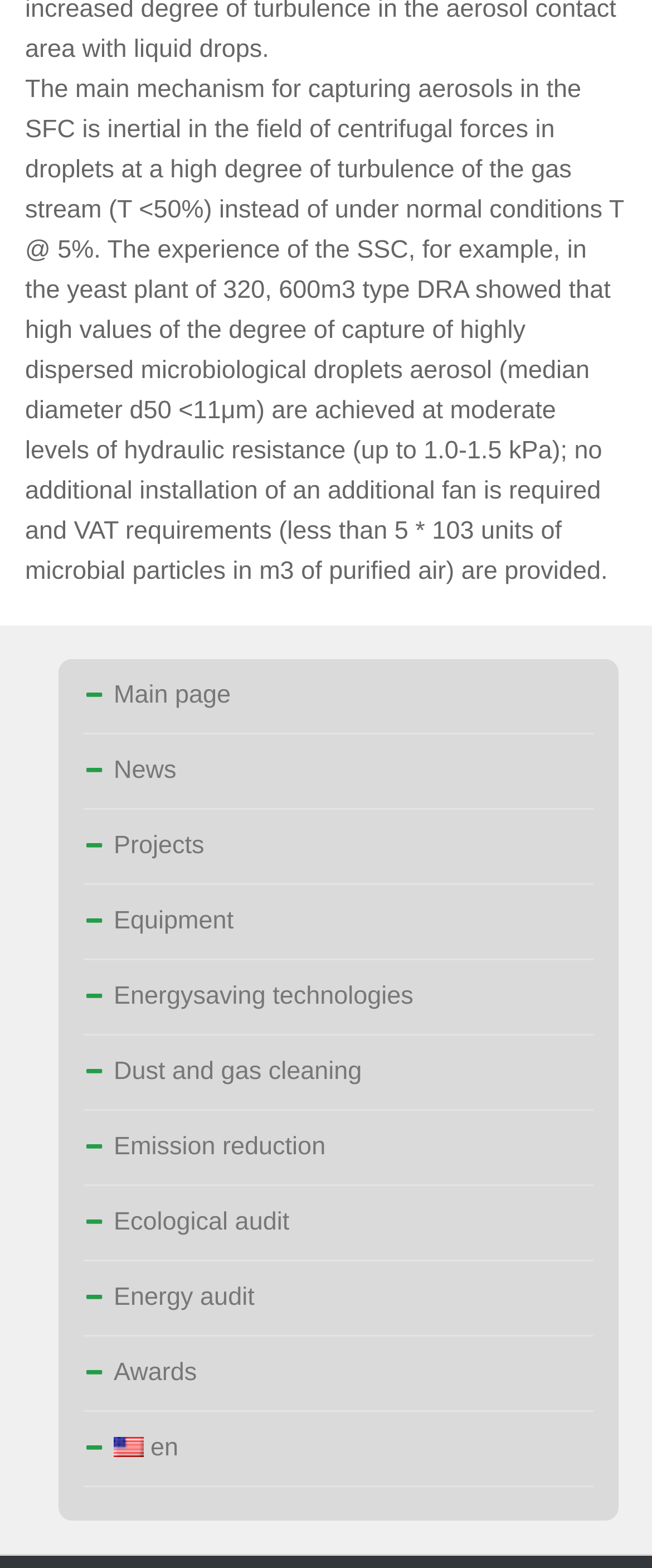What is the topic of the static text element?
Look at the webpage screenshot and answer the question with a detailed explanation.

Based on the content of the static text element, it appears to be discussing the mechanism of capturing aerosols in the SFC, which suggests that the topic is related to aerosol capture or air purification.